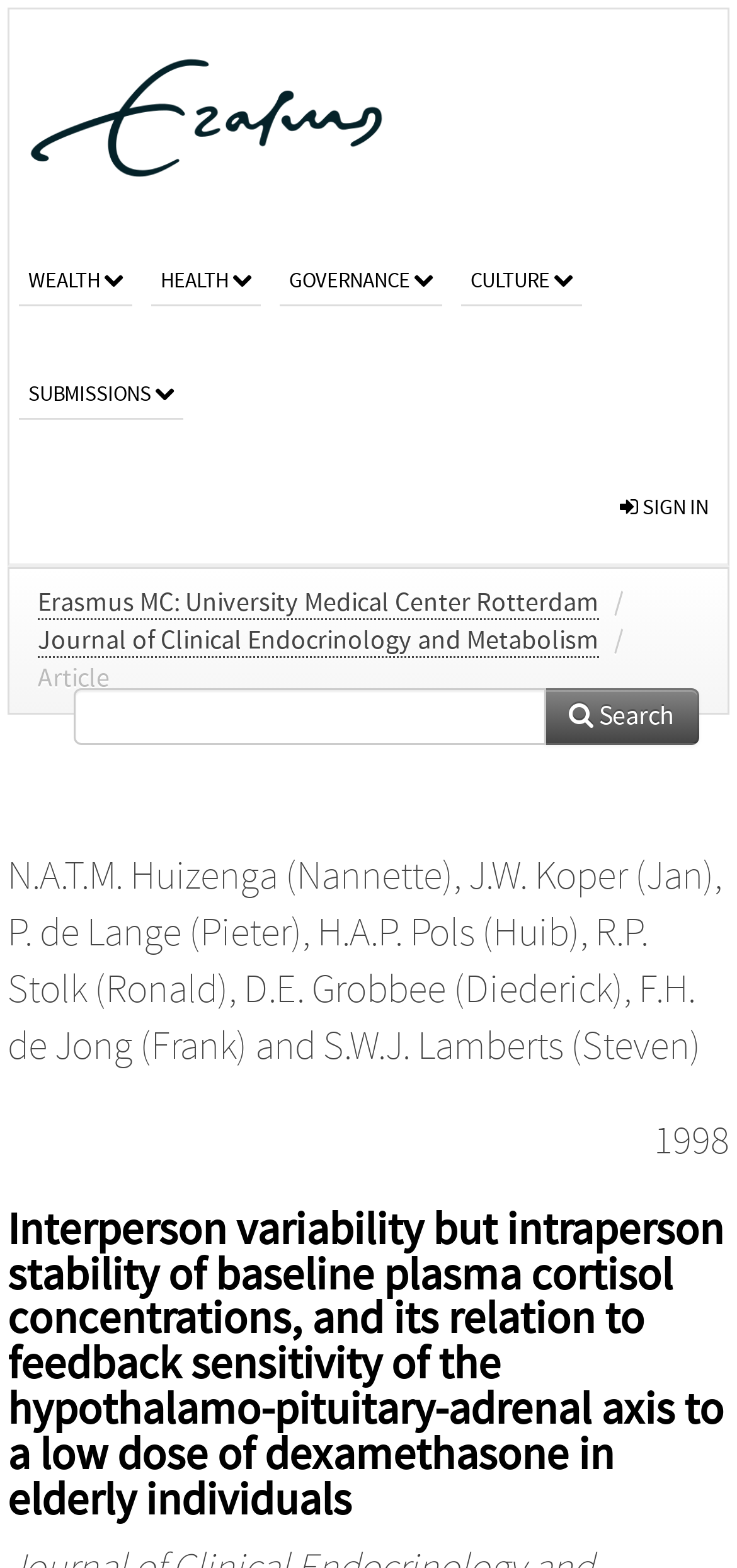Provide the bounding box coordinates, formatted as (top-left x, top-left y, bottom-right x, bottom-right y), with all values being floating point numbers between 0 and 1. Identify the bounding box of the UI element that matches the description: sign in

[0.815, 0.288, 0.987, 0.359]